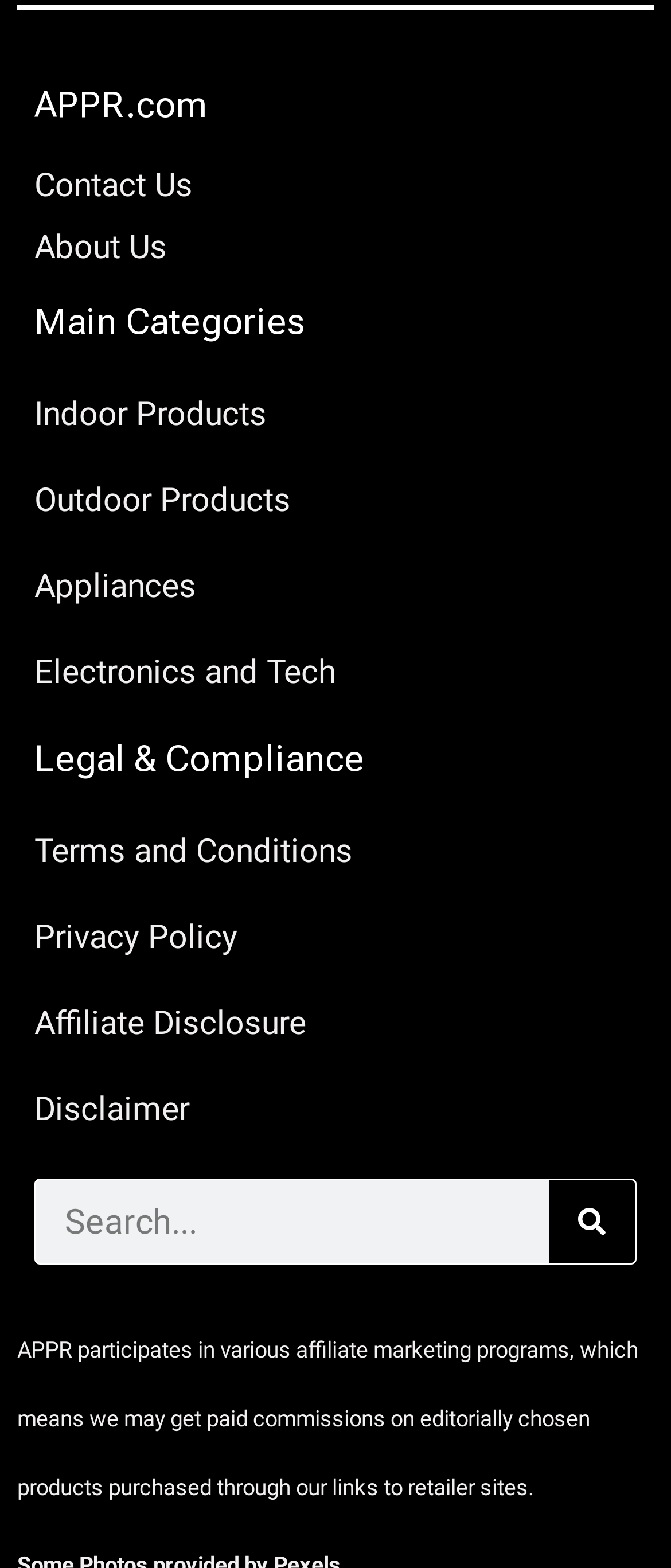Please predict the bounding box coordinates (top-left x, top-left y, bottom-right x, bottom-right y) for the UI element in the screenshot that fits the description: Disclaimer

[0.051, 0.686, 0.949, 0.73]